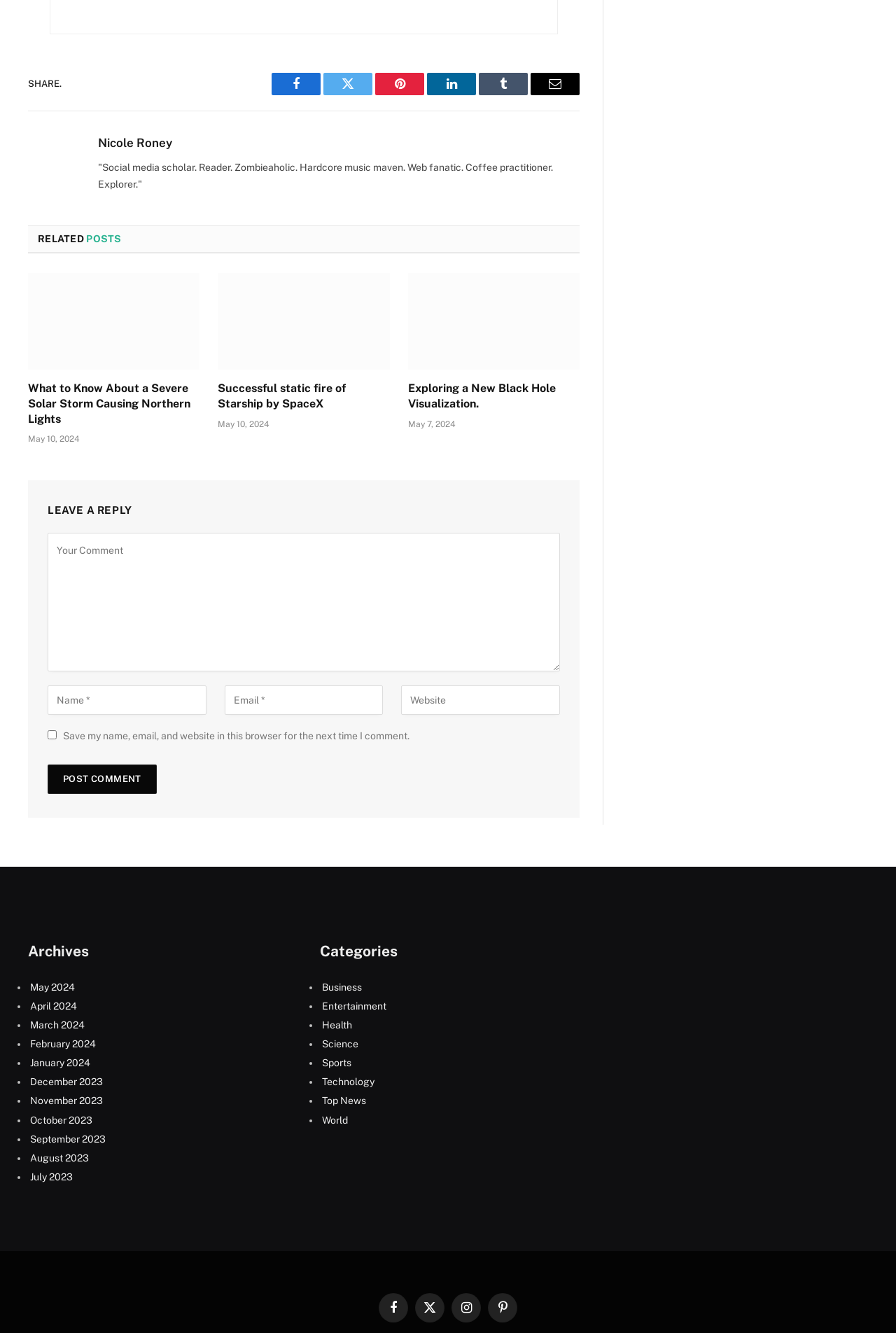Find the bounding box coordinates for the HTML element described in this sentence: "Science". Provide the coordinates as four float numbers between 0 and 1, in the format [left, top, right, bottom].

[0.359, 0.779, 0.4, 0.787]